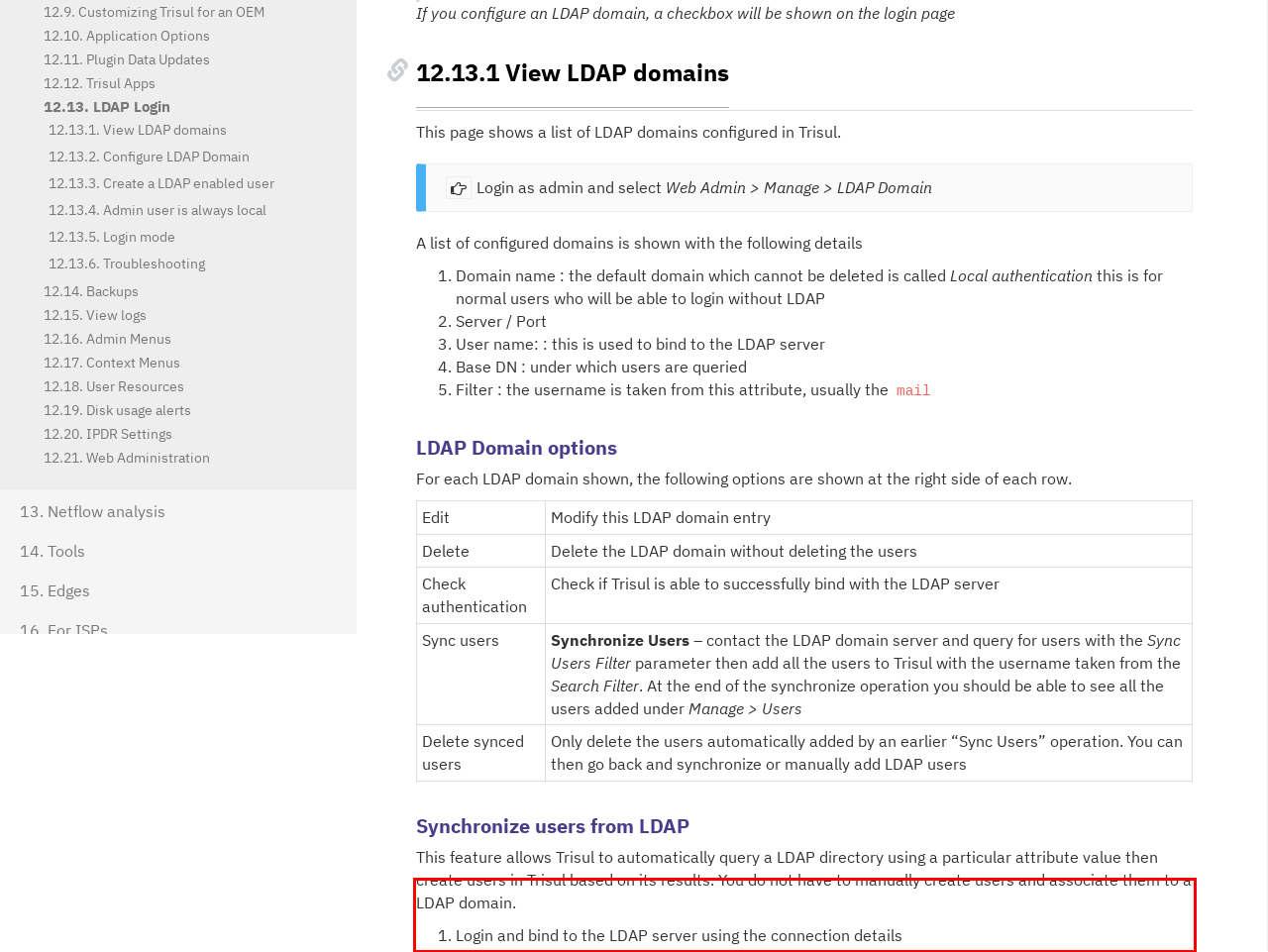Please identify and extract the text content from the UI element encased in a red bounding box on the provided webpage screenshot.

This feature allows Trisul to automatically query a LDAP directory using a particular attribute value then create users in Trisul based on its results. You do not have to manually create users and associate them to a LDAP domain.